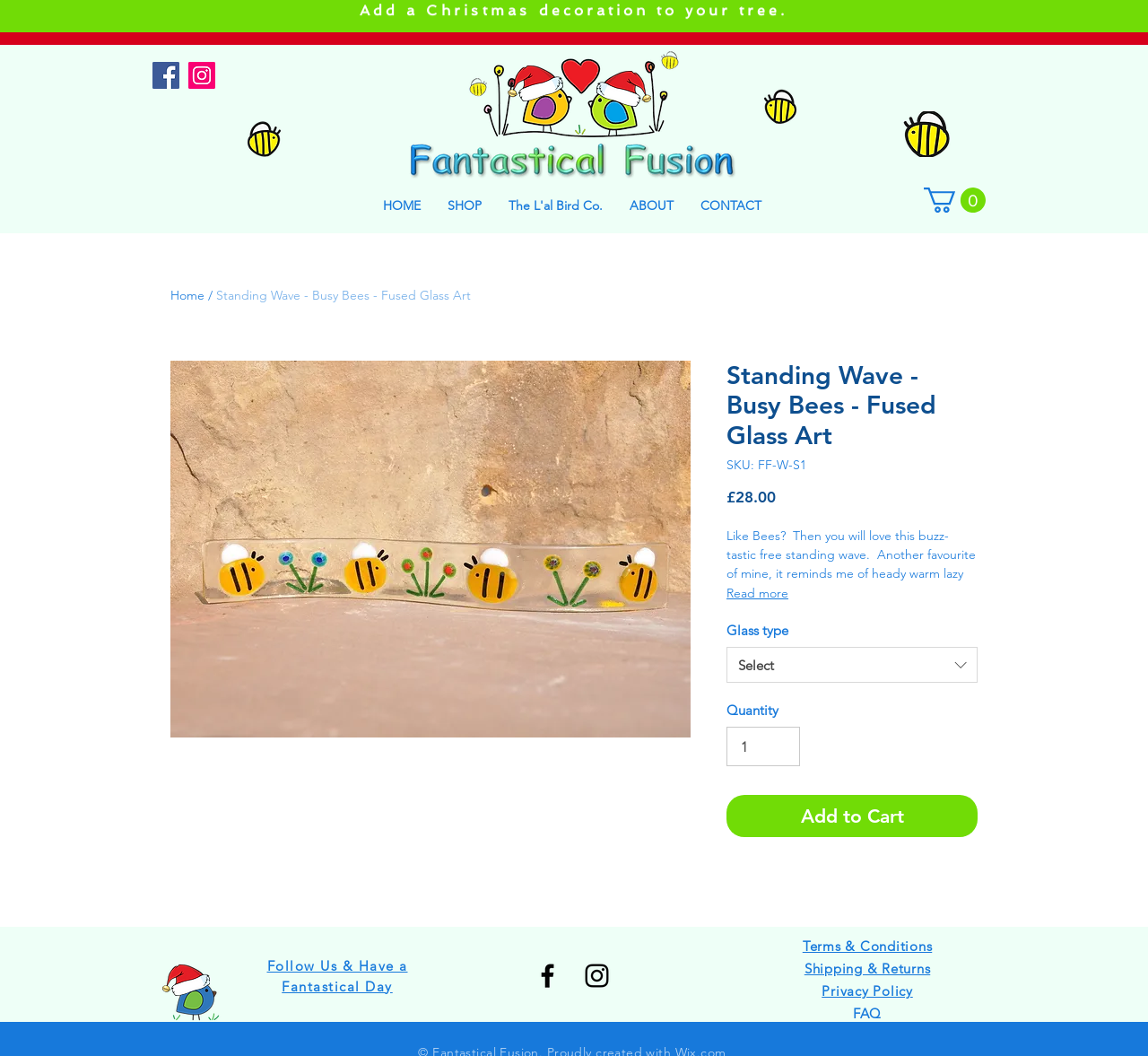Determine the bounding box coordinates for the UI element described. Format the coordinates as (top-left x, top-left y, bottom-right x, bottom-right y) and ensure all values are between 0 and 1. Element description: Did You Know?

None